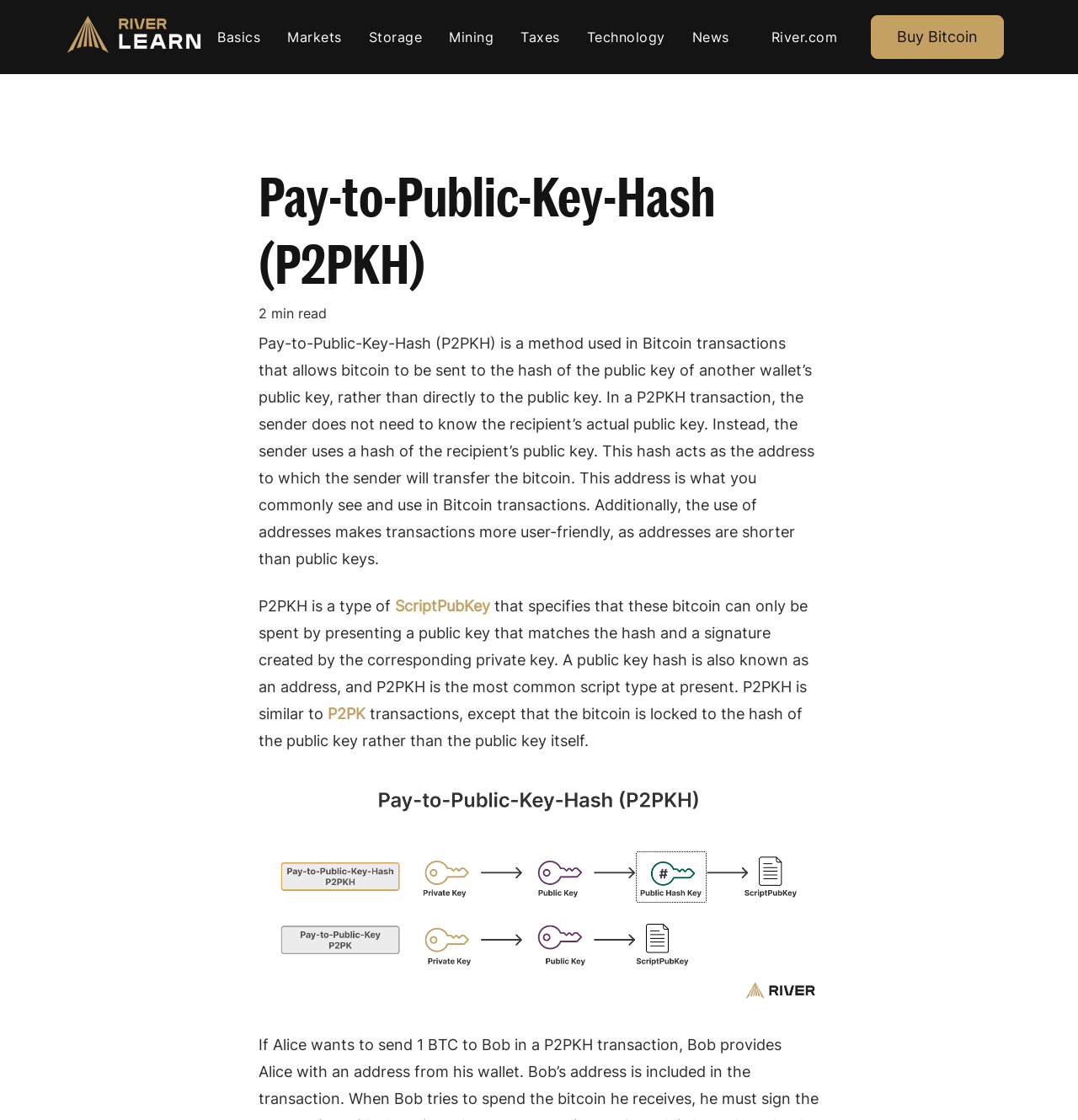What is the estimated reading time of the article?
Please provide a comprehensive answer based on the information in the image.

The estimated reading time of the article is indicated by the text '2 min read' located below the heading 'Pay-to-Public-Key-Hash (P2PKH)'.